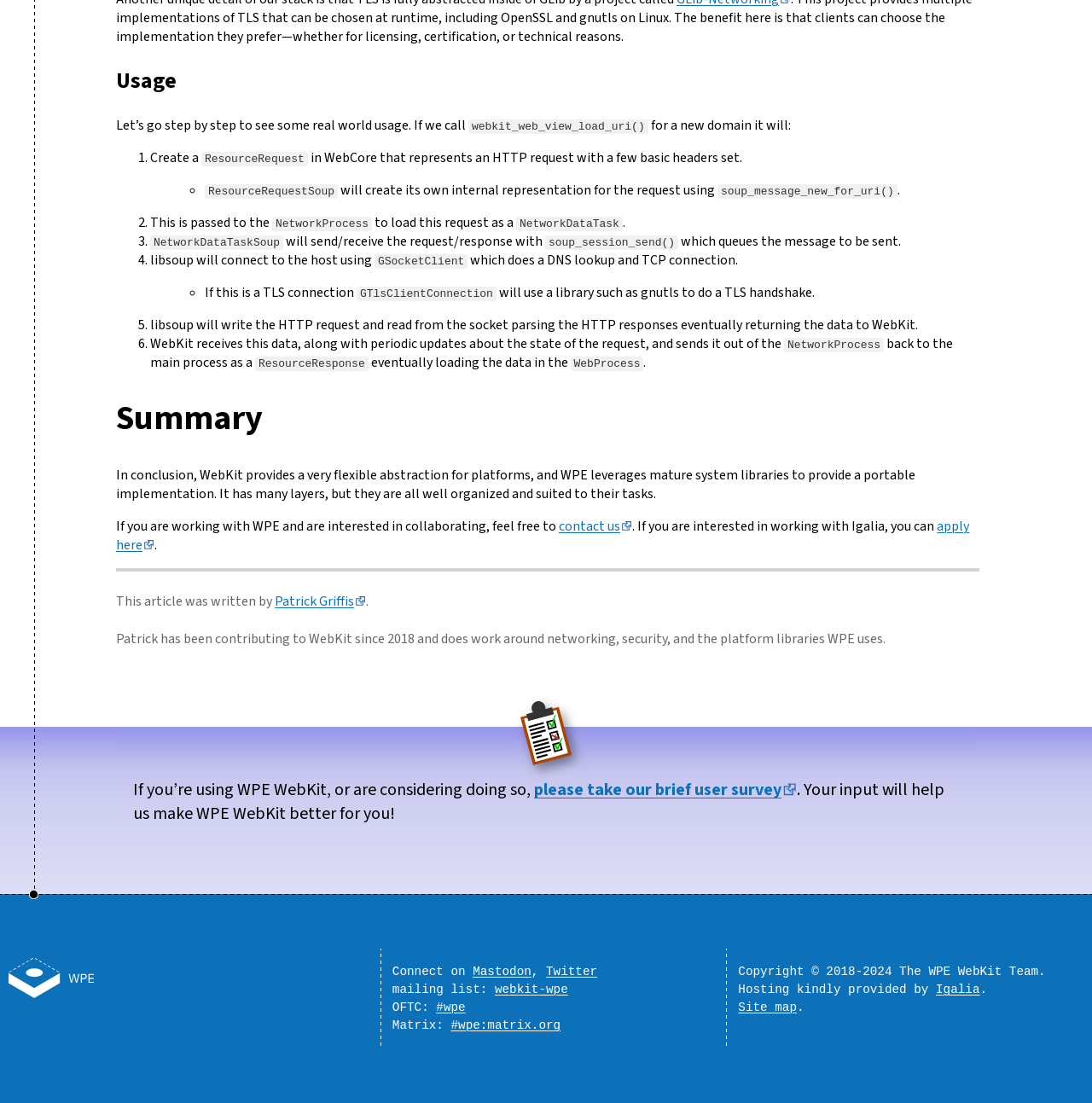Provide a brief response using a word or short phrase to this question:
What is the role of NetworkProcess?

Load request as a NetworkDataTask